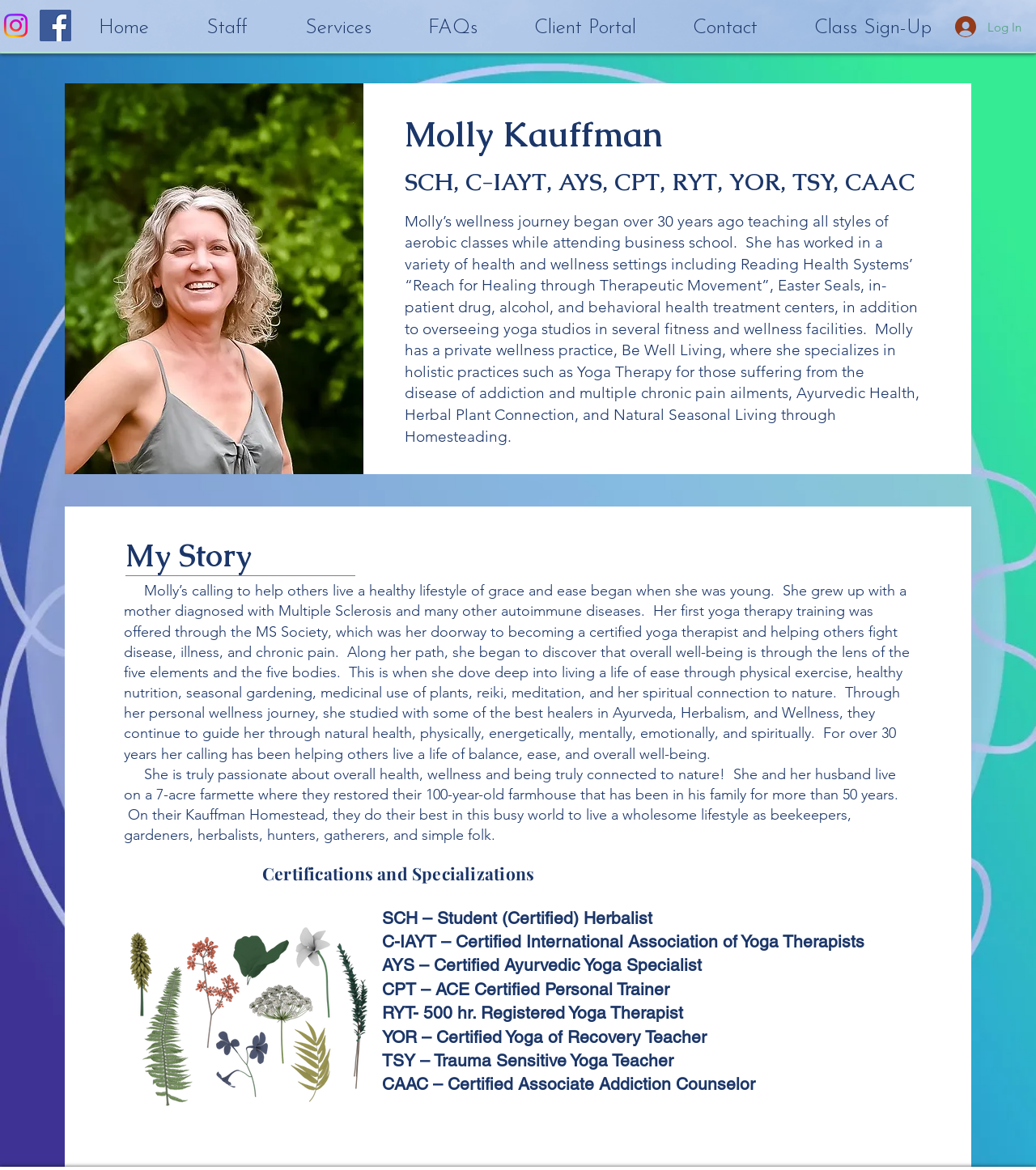Locate the bounding box coordinates of the element that should be clicked to fulfill the instruction: "View the Staff page".

[0.188, 0.003, 0.283, 0.046]